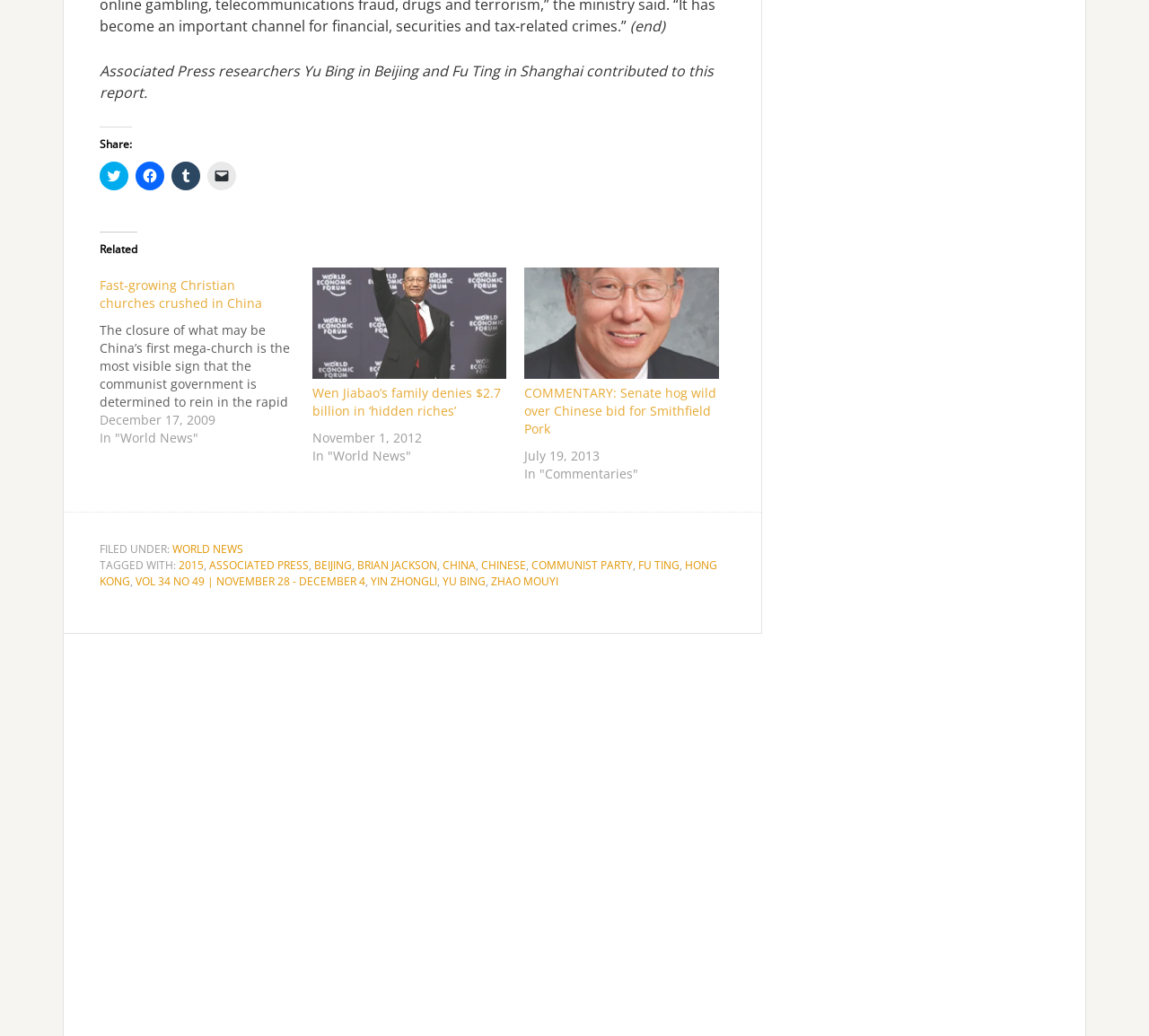Determine the bounding box coordinates for the HTML element described here: "2015".

[0.155, 0.538, 0.177, 0.552]